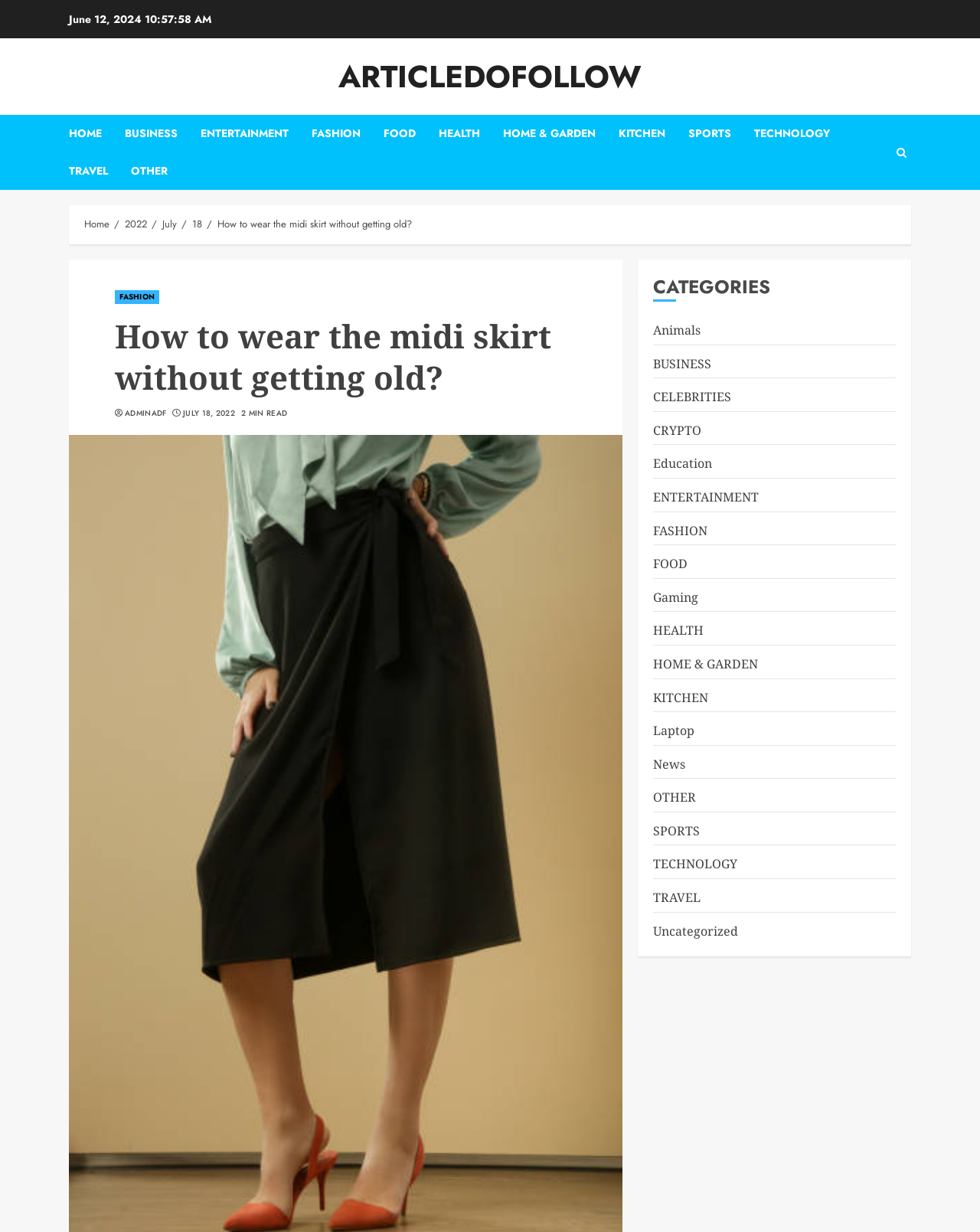Find the bounding box coordinates for the area that must be clicked to perform this action: "Explore the ENTERTAINMENT section".

[0.667, 0.396, 0.774, 0.411]